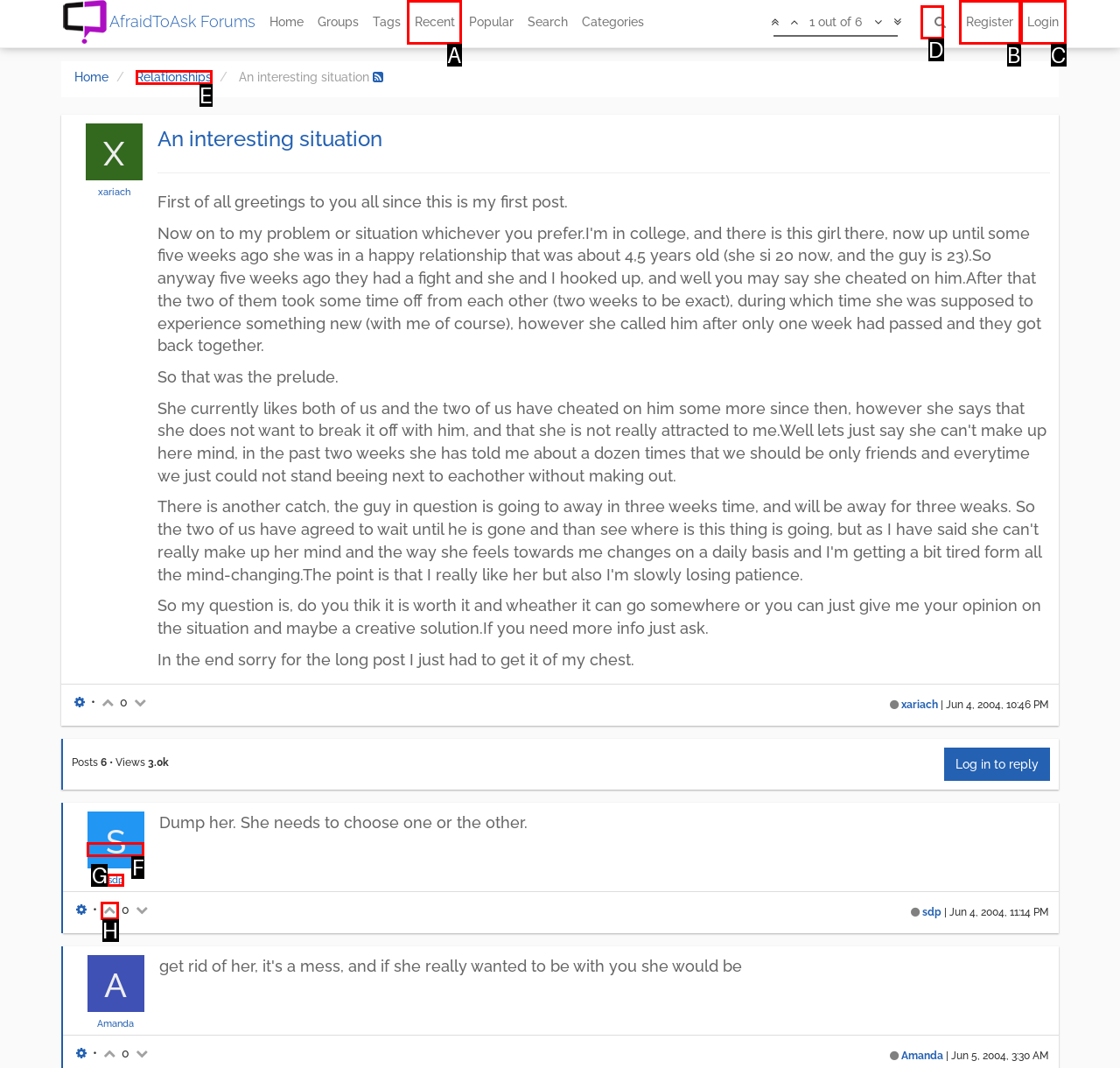Select the HTML element that needs to be clicked to perform the task: View recent posts. Reply with the letter of the chosen option.

A